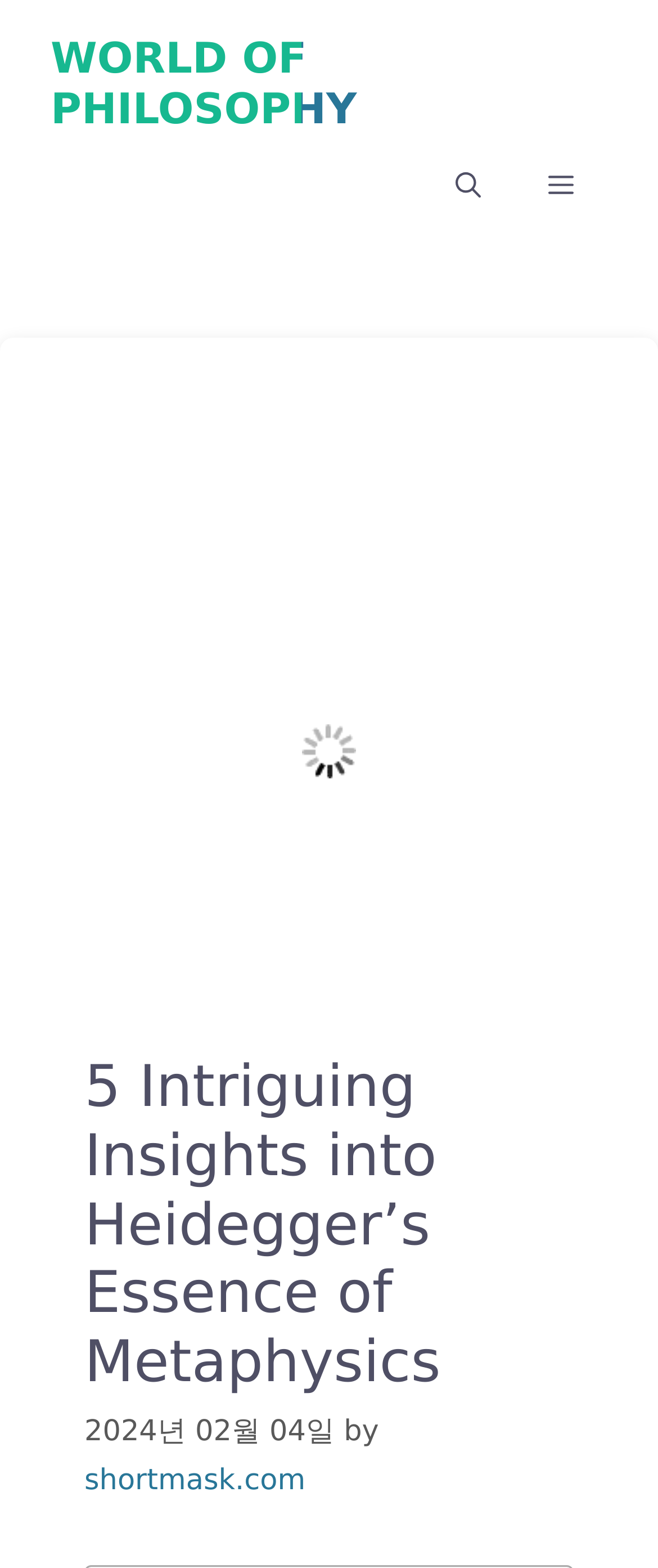Describe all the visual and textual components of the webpage comprehensively.

The webpage is focused on exploring the philosophical concept of Heidegger's Essence of Metaphysics. At the top, there is a banner with the site's name, accompanied by a link to "WORLD OF PHILOSOPHY" on the right side. Below the banner, a navigation menu is located, which includes a search button and a menu button that controls the primary menu.

On the left side of the page, there is a large image related to understanding Heidegger's philosophy, taking up a significant portion of the screen. To the right of the image, the main content area is headed by a title "5 Intriguing Insights into Heidegger’s Essence of Metaphysics", which is followed by a timestamp indicating the publication date, "2024년 02월 04일". The author's name is mentioned as "shortmask.com", accompanied by the phrase "by".

Overall, the webpage is structured to provide an in-depth exploration of Heidegger's philosophical ideas, with a clear and organized layout that guides the reader through the content.